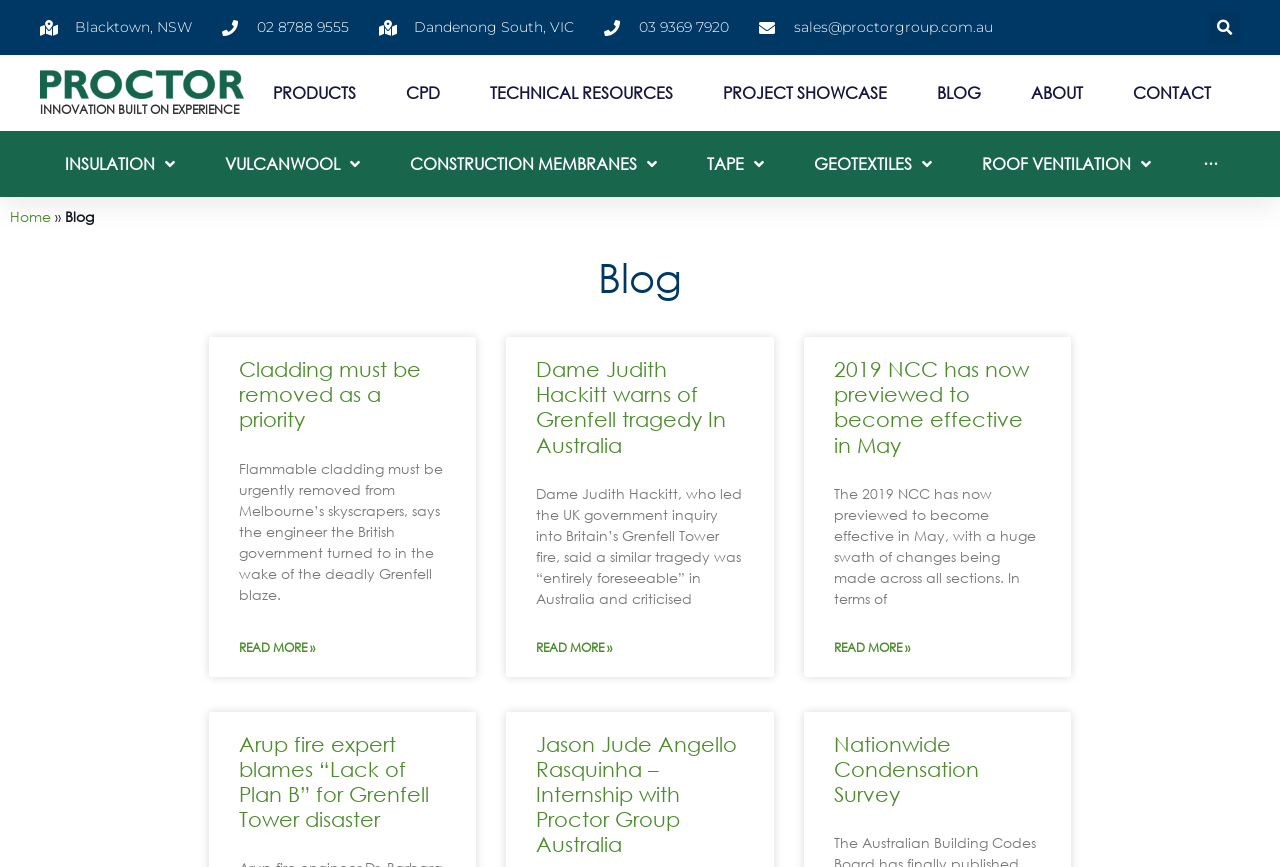How many blog posts are displayed on the webpage?
Refer to the screenshot and answer in one word or phrase.

6